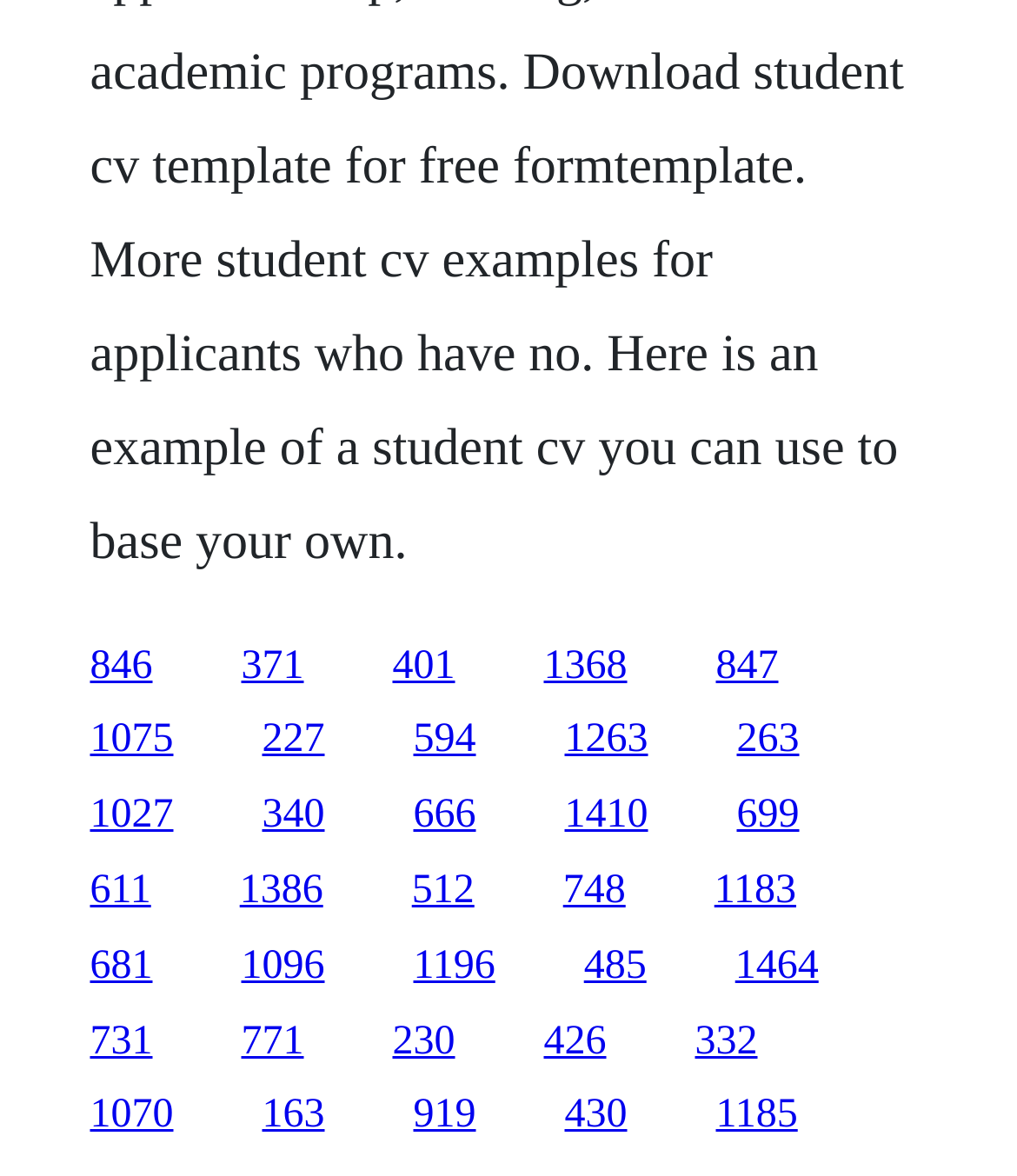Find the bounding box coordinates for the area that should be clicked to accomplish the instruction: "access the second link on the second row".

[0.258, 0.611, 0.319, 0.648]